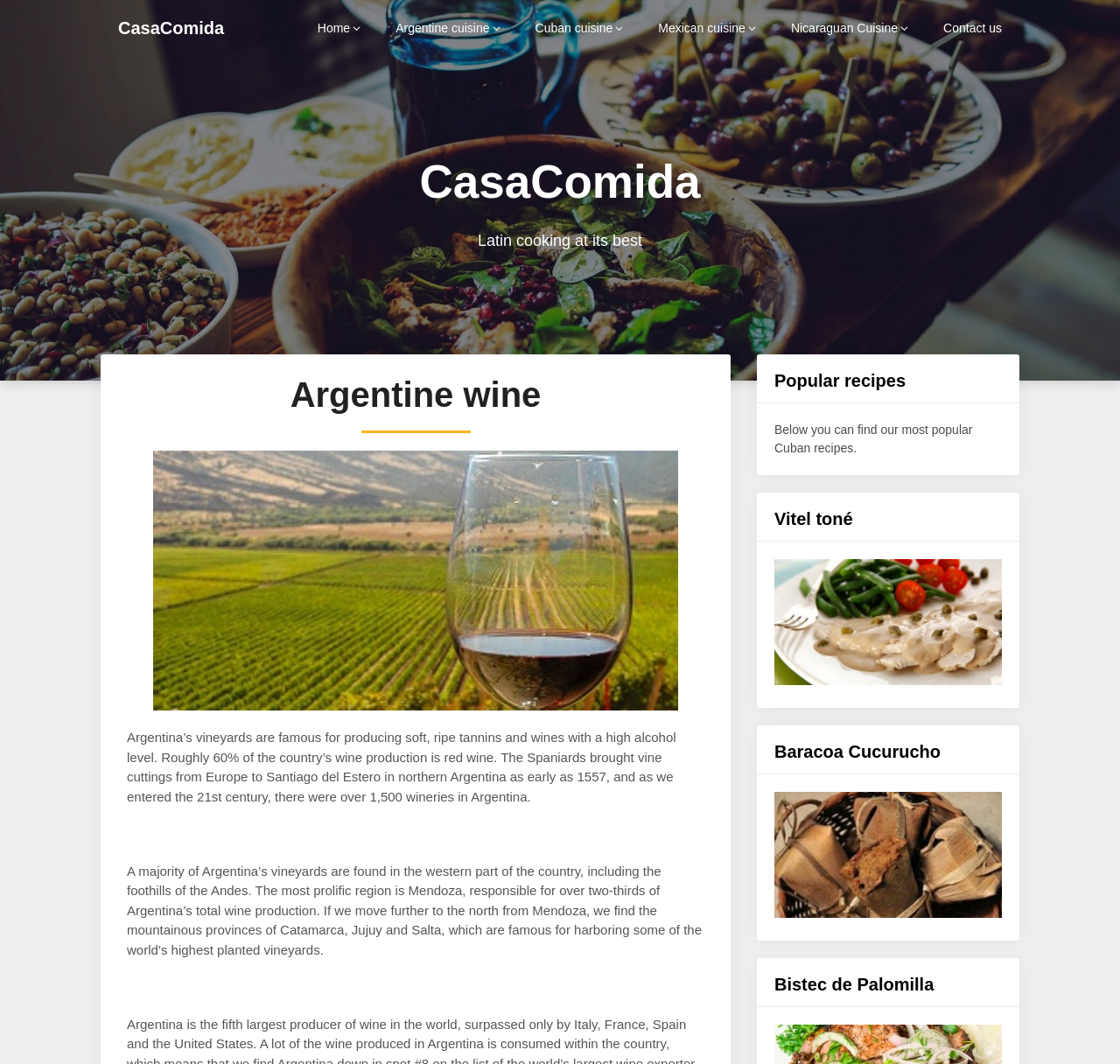What is the name of the first recipe listed?
Refer to the image and answer the question using a single word or phrase.

Vitel toné